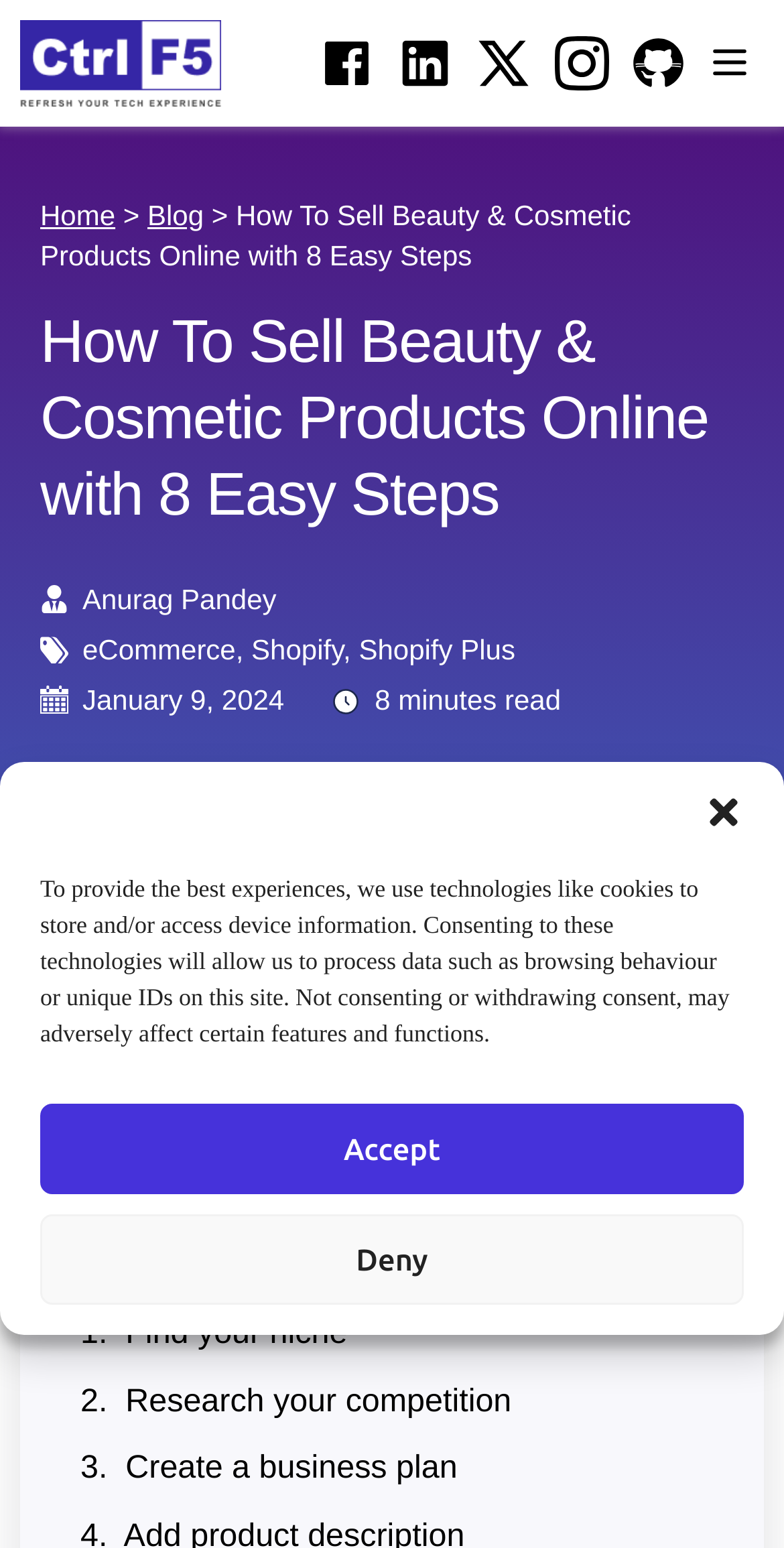Craft a detailed narrative of the webpage's structure and content.

This webpage is focused on providing strategies for selling cosmetic products online in 2024. At the top, there is a dialog box for managing cookie consent, which includes a description of how the website uses technologies like cookies to store and access device information. Below this dialog box, there is a button to open the toolbar accessibility tools, accompanied by an image.

On the top-right corner, there is a menu toggle button with an image. Below this, there are links to read more about various social media platforms, including Facebook, LinkedIn, Twitter, Instagram, and GitHub, each accompanied by an image.

The main content of the webpage starts with a heading that reads "How To Sell Beauty & Cosmetic Products Online with 8 Easy Steps". Below this, there is a link to the author's name, Anurag Pandey, accompanied by an image. The article is categorized under eCommerce, Shopify, and Shopify Plus.

The article's publication date, January 9, 2024, is mentioned, along with an image and a note that the article takes 8 minutes to read. There are buttons to share the article on Facebook, Twitter, and LinkedIn.

The main content of the article is organized into a table of contents, which includes links to various sections, such as "What exactly are cosmetics?", "How to sell Beauty & cosmetic products online Step-by-Step Guide", and step-by-step guides to finding a niche, researching competition, and creating a business plan.